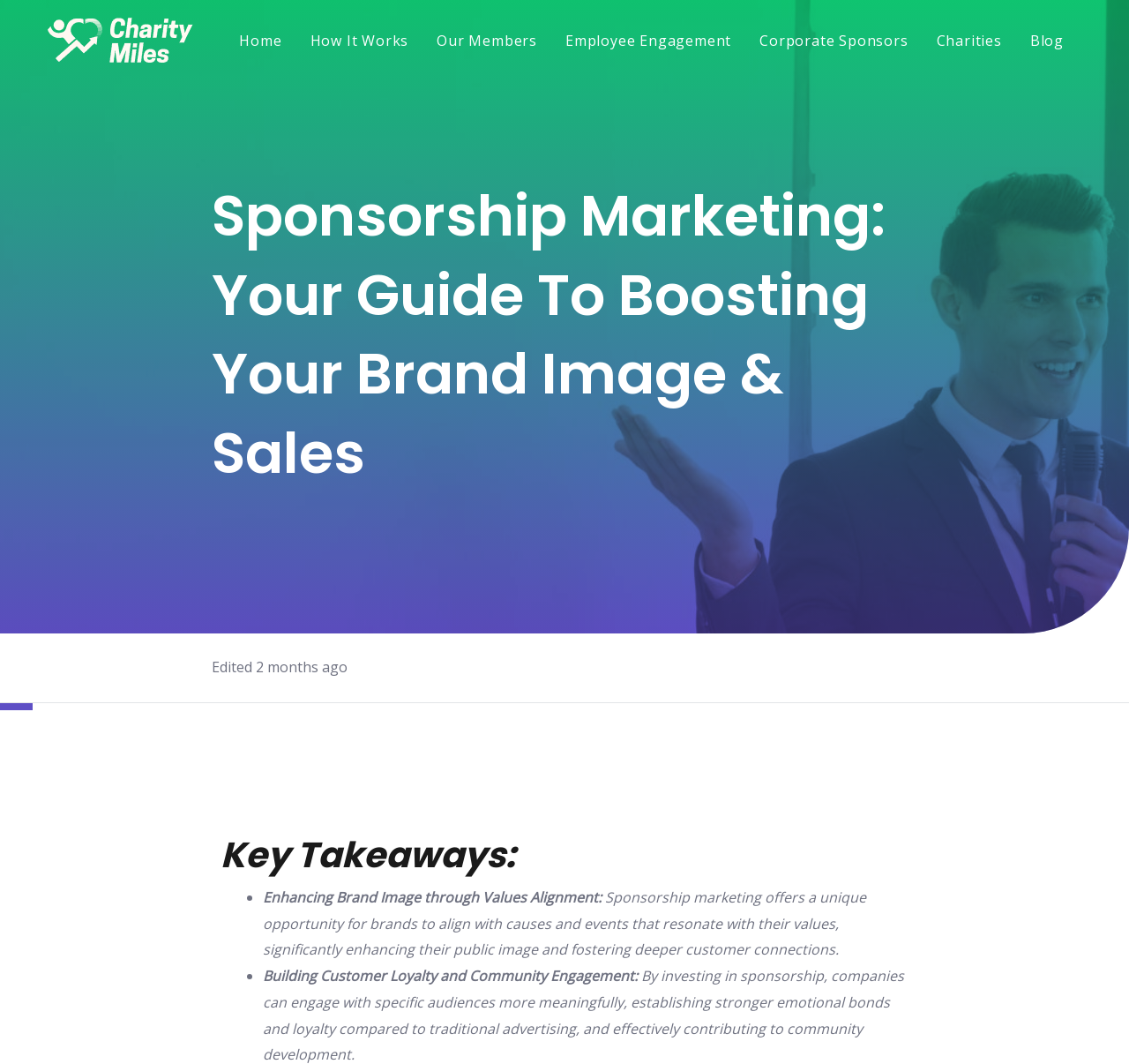Using the elements shown in the image, answer the question comprehensively: What is the second key takeaway mentioned on the webpage?

The webpage lists key takeaways, and the second one is 'Building Customer Loyalty and Community Engagement', which suggests that sponsorship marketing can help build customer loyalty and engage with the community.